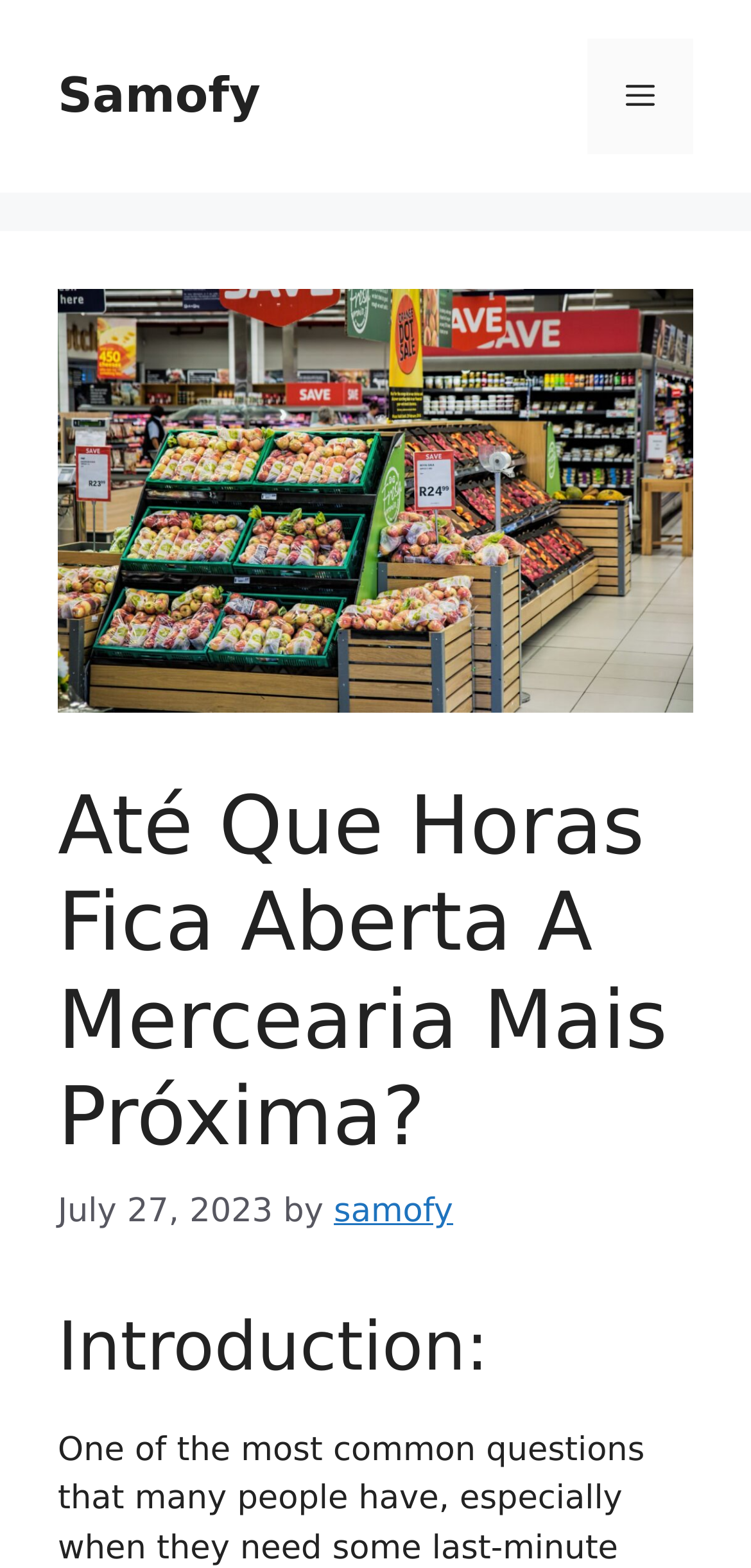What is the purpose of the button with the text 'Menu'?
From the image, respond using a single word or phrase.

To toggle the navigation menu